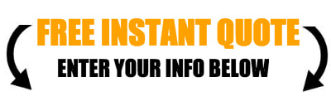What type of font is used for the text?
Using the image as a reference, answer with just one word or a short phrase.

bold